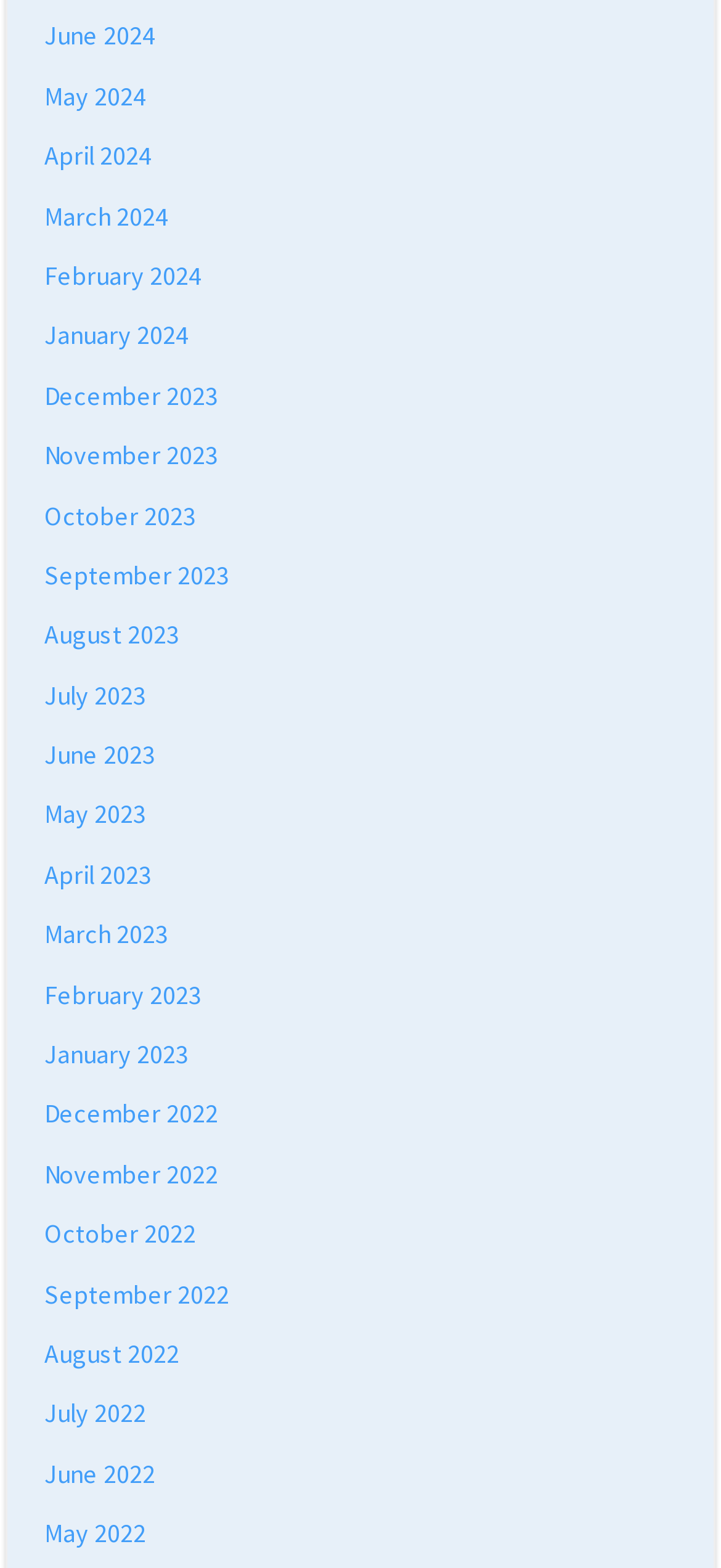Determine the bounding box coordinates of the element's region needed to click to follow the instruction: "browse January 2024". Provide these coordinates as four float numbers between 0 and 1, formatted as [left, top, right, bottom].

[0.062, 0.203, 0.262, 0.224]